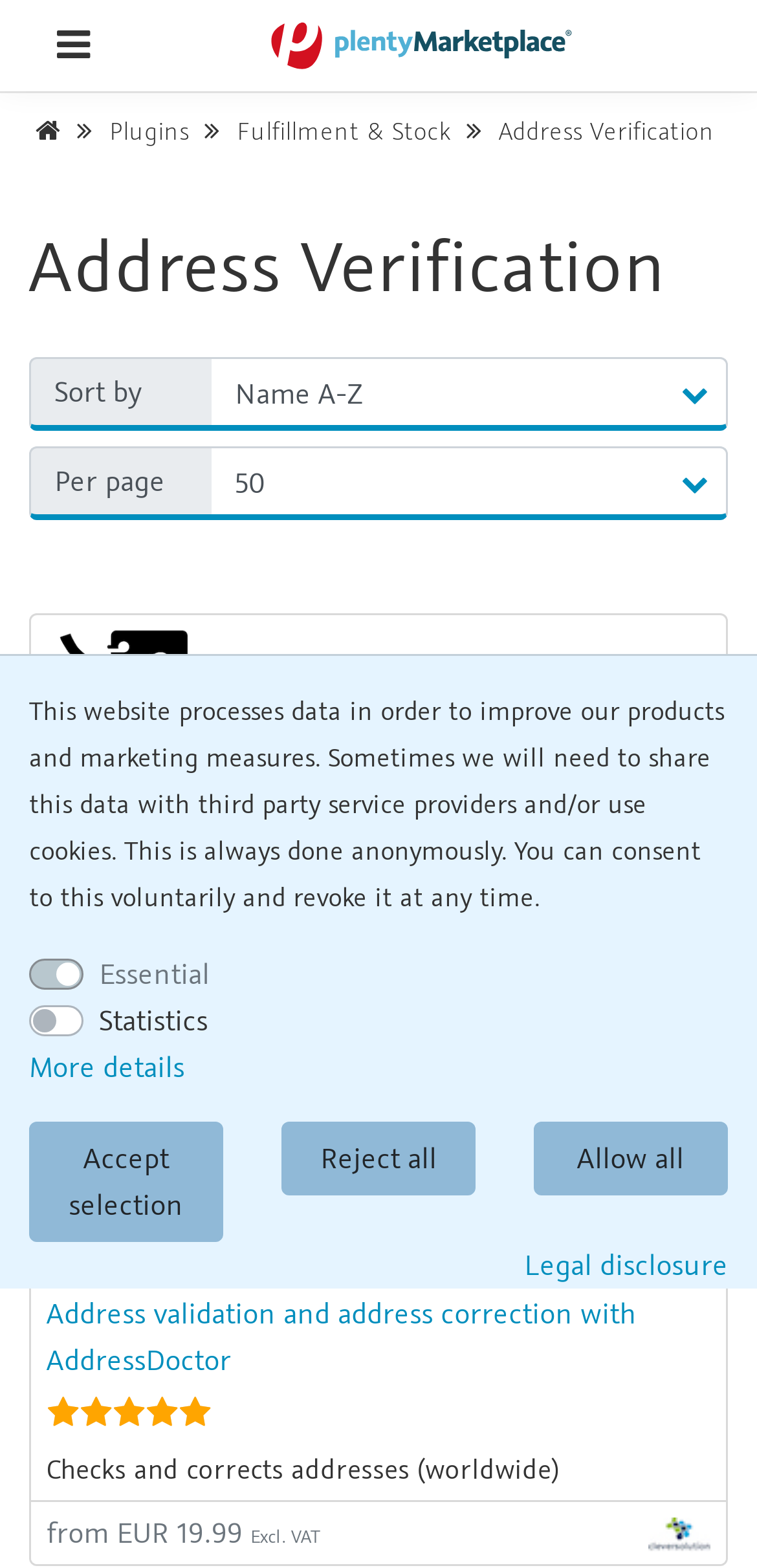Determine the bounding box coordinates of the clickable element to complete this instruction: "Select an option from the 'Sort by' combobox". Provide the coordinates in the format of four float numbers between 0 and 1, [left, top, right, bottom].

[0.279, 0.228, 0.962, 0.275]